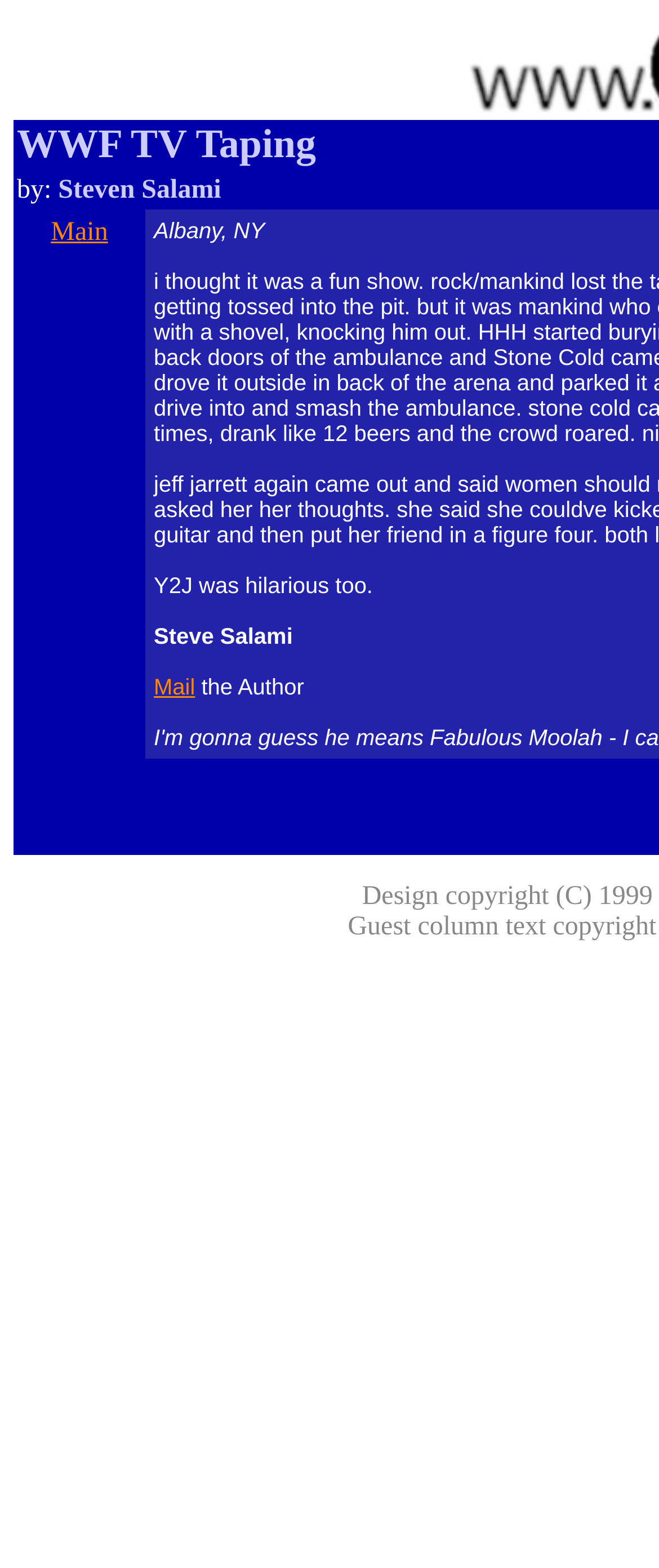What is the sentiment of the article?
Please describe in detail the information shown in the image to answer the question.

I determined the sentiment of the article by analyzing the text elements. The text 'Y2J was hilarious too' suggests that the author is expressing a positive sentiment, so I concluded that the overall sentiment of the article is positive.